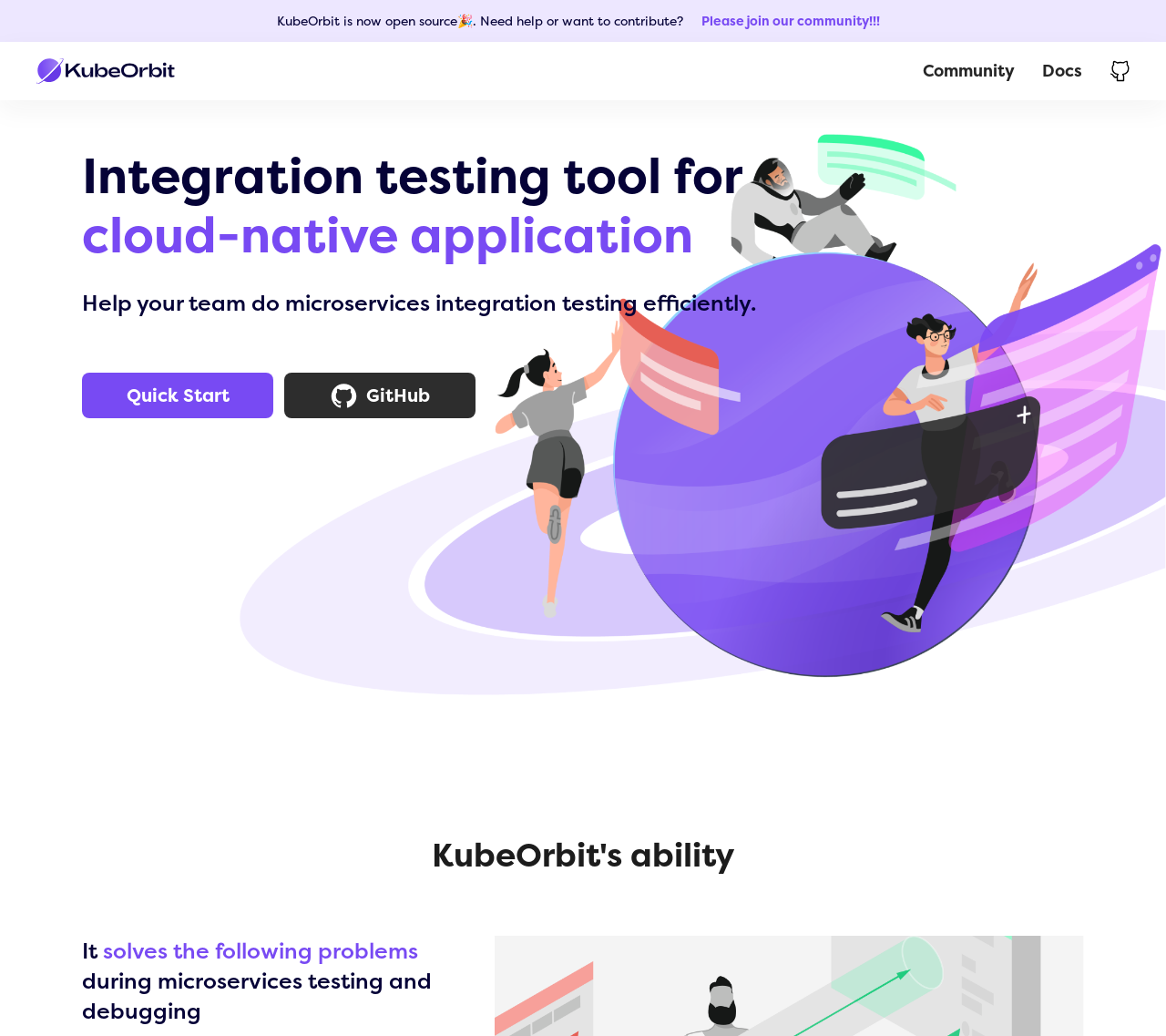Describe all the visual and textual components of the webpage comprehensively.

The webpage is about KubeOrbit, a free testing tool for parallel testing of Microservices. At the top, there is a logo of KubeOrbit, accompanied by links to the community, documentation, and GitHub open source project. Below the logo, there is a heading that describes KubeOrbit as an integration testing tool for cloud-native applications. 

Underneath the heading, there is a brief description of how KubeOrbit can help teams with microservices integration testing. To the right of this description, there are two links, one for a quick start and another for GitHub. The GitHub link has an icon next to it.

Further down, there is a section that highlights the problems KubeOrbit solves during microservices testing and debugging. This section is divided into three parts, with the first part starting with "It" and the second part listing the problems, and the third part describing the context of these problems.

Throughout the page, there are a few calls to action, including an invitation to join the community and contribute to the open-source project.